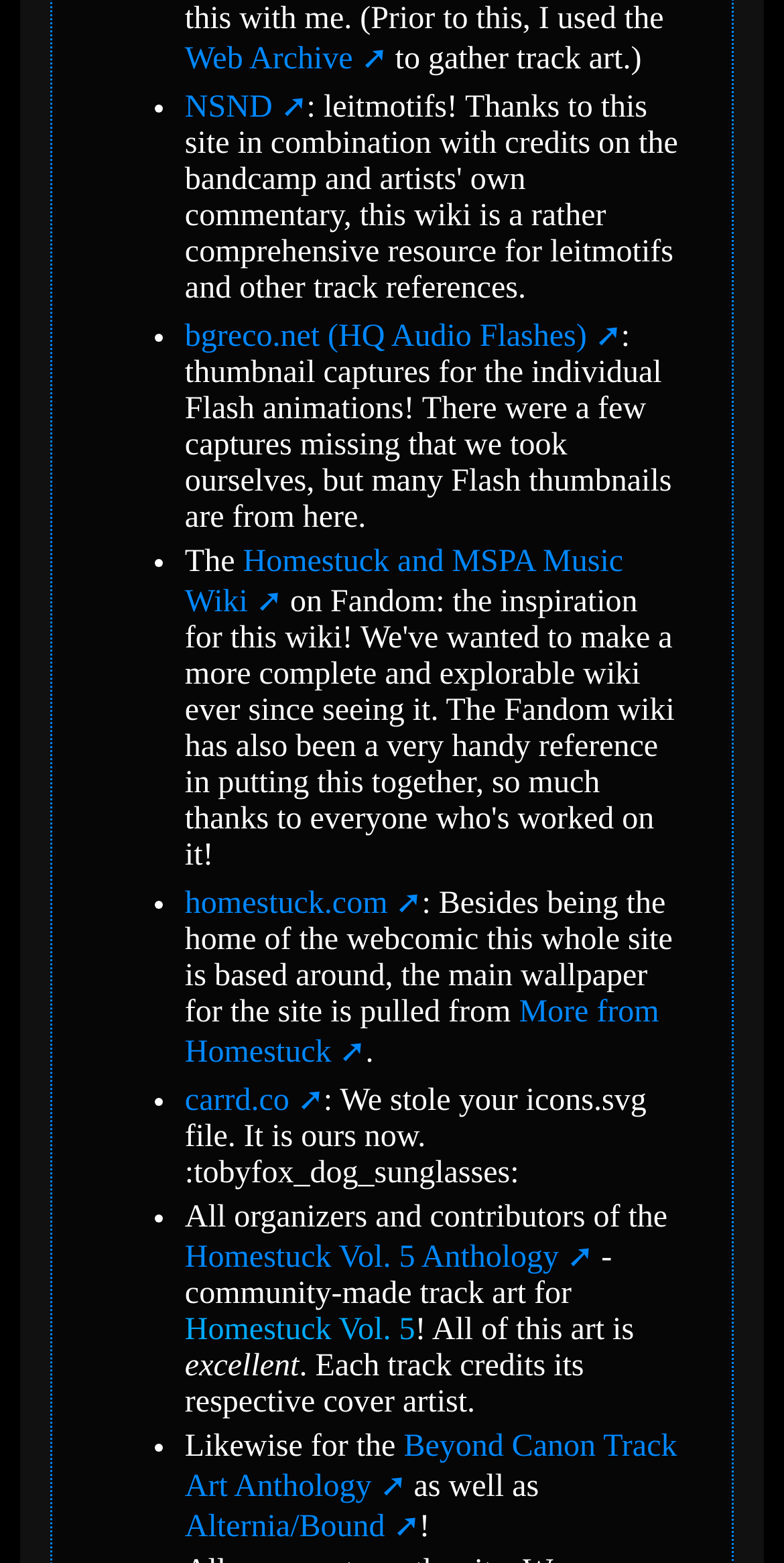Please identify the bounding box coordinates of the region to click in order to complete the given instruction: "Check out Homestuck and MSPA Music Wiki". The coordinates should be four float numbers between 0 and 1, i.e., [left, top, right, bottom].

[0.236, 0.349, 0.795, 0.396]